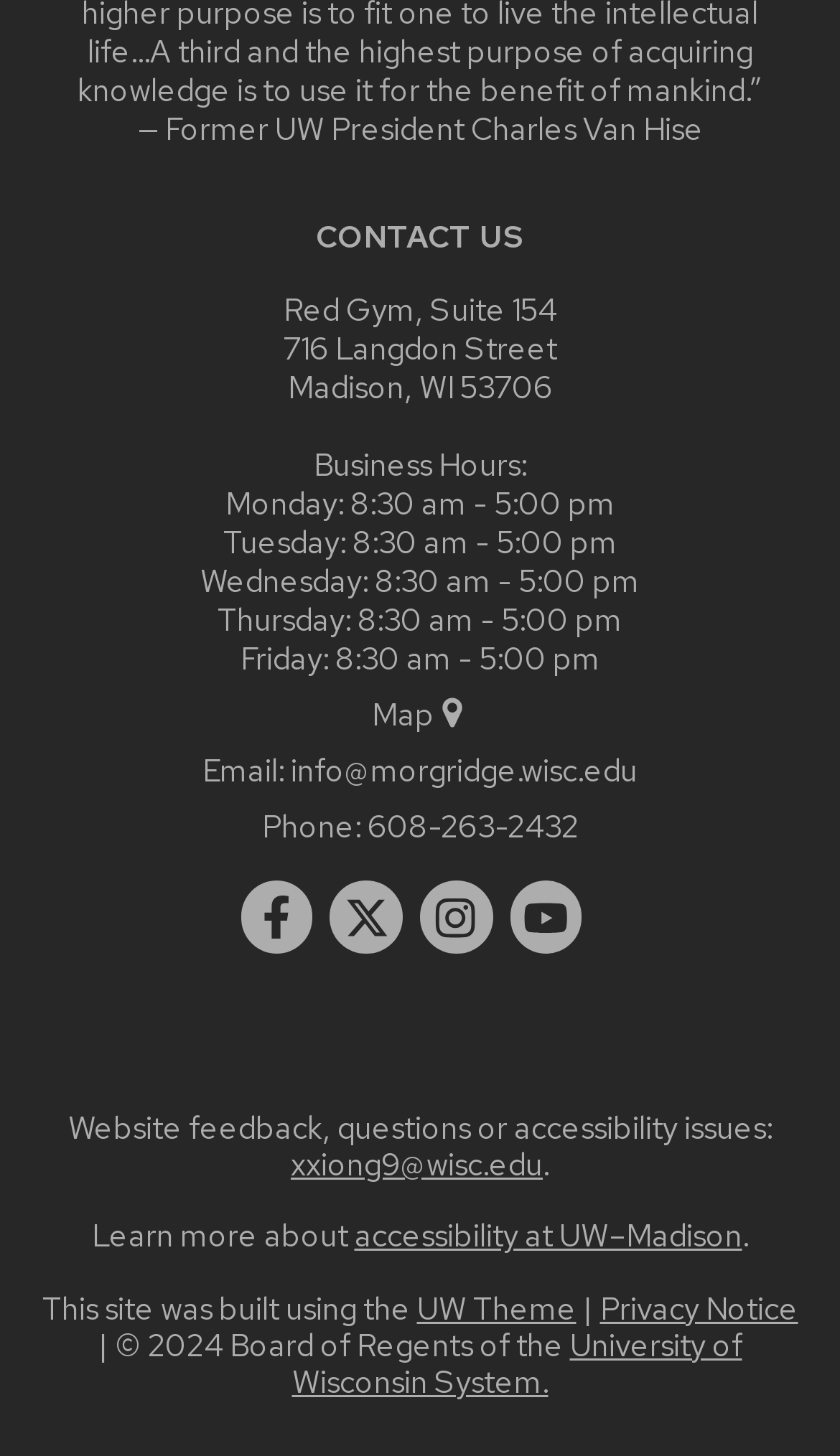Indicate the bounding box coordinates of the element that must be clicked to execute the instruction: "Provide website feedback". The coordinates should be given as four float numbers between 0 and 1, i.e., [left, top, right, bottom].

[0.346, 0.785, 0.646, 0.813]